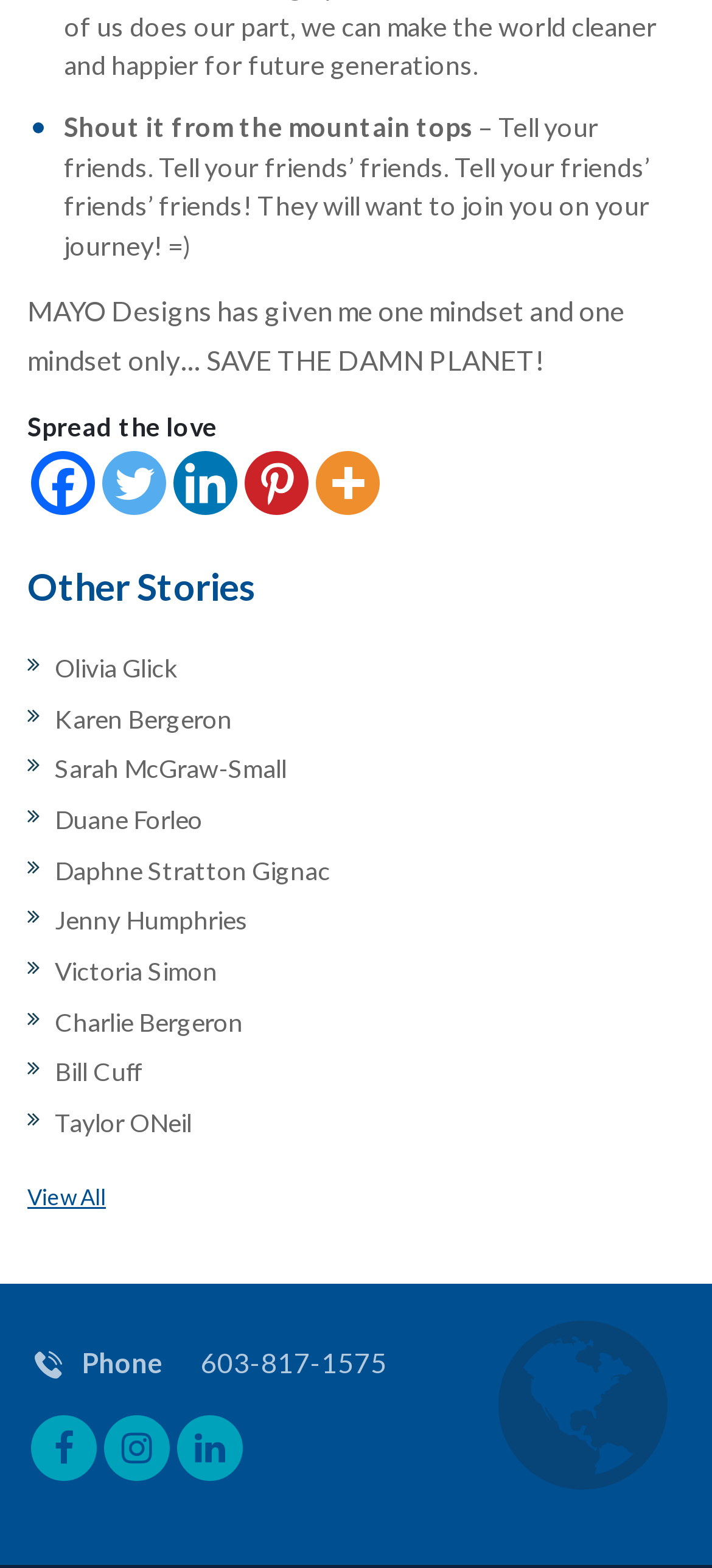Refer to the image and answer the question with as much detail as possible: How many social media links are there?

I counted the number of social media links by looking at the links 'Facebook', 'Twitter', 'Linkedin', 'Pinterest', and 'More' which is likely to be a dropdown menu for more social media options.